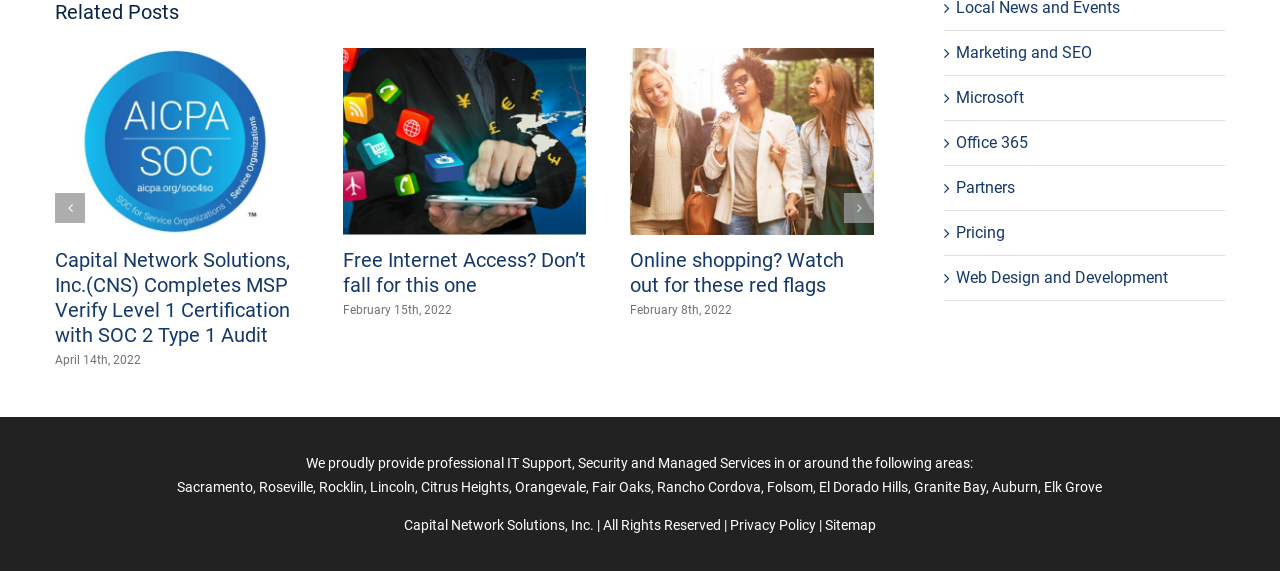In which areas does the company provide IT Support?
Please provide a single word or phrase as the answer based on the screenshot.

Sacramento, Roseville, Rocklin, etc.